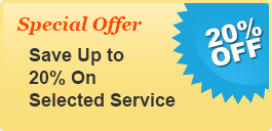Offer a detailed explanation of the image.

The image highlights a vibrant promotional banner that announces a special offer from the water damage restoration company. The banner features the text "Special Offer" prominently in a bold, red font at the top, signaling an enticing deal to potential customers. Below this eye-catching title, the message reads, "Save Up to 20% On Selected Service," indicating a significant discount that customers can take advantage of when opting for specific services. The backdrop of the banner is a cheerful yellow, which enhances its visibility and appeal, while a striking blue starburst emphasizes the "20% OFF" text, drawing attention to the savings. This promotional graphic is designed to attract potential clients who are seeking professional restoration services, particularly in emergency situations.